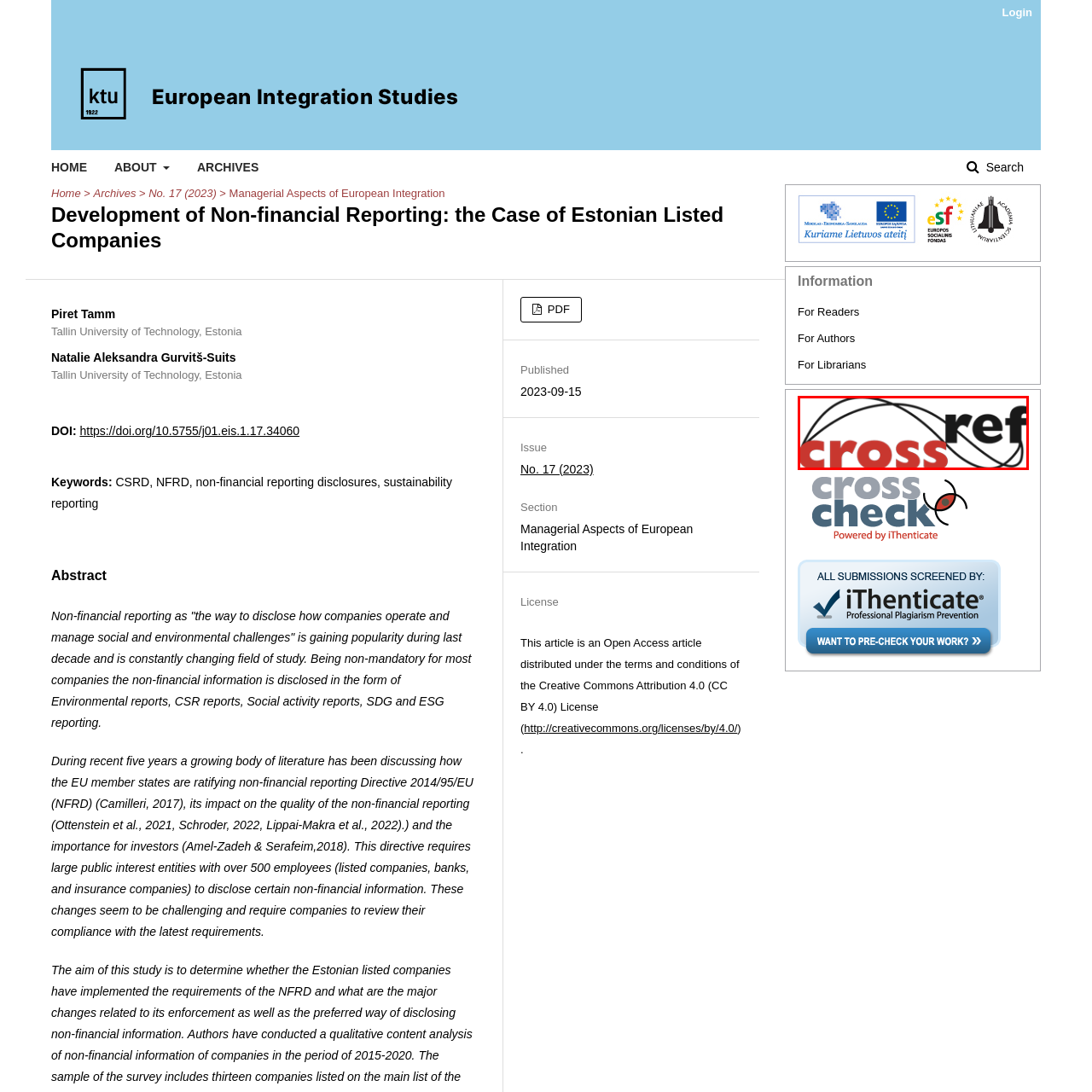What is CrossRef associated with?
Please examine the image highlighted within the red bounding box and respond to the question using a single word or phrase based on the image.

Initiatives promoting collaboration and integrity